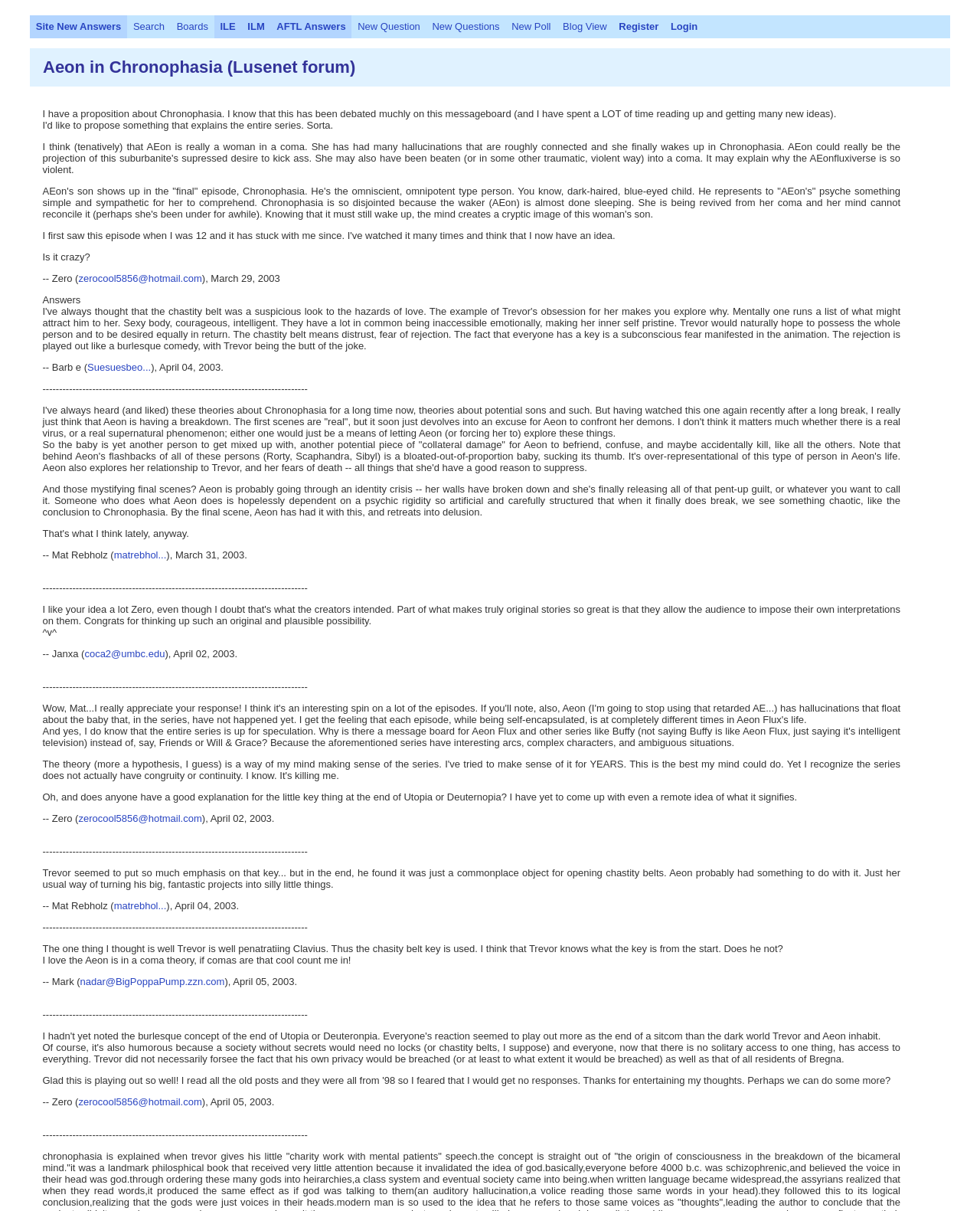Illustrate the webpage with a detailed description.

This webpage is a forum discussion about Aeon in Chronophasia, a topic related to the animated series Aeon Flux. At the top of the page, there is a row of links, including "Site New Answers", "Search", "Boards", "ILE", "ILM", "AFTL Answers", "New Question", "New Questions", "New Poll", "Blog View", "Register", and "Login". Below this row, there is a heading that reads "Aeon in Chronophasia (Lusenet forum)".

The main content of the page consists of a series of posts and responses from various users, including Zero, Barb e, Mat Rebholz, Janxa, and Mark. Each post is preceded by a horizontal line and includes the user's name, email address, and the date of the post. The posts discuss various theories and interpretations of the Chronophasia episode, including the idea that Aeon is in a coma and that the episode represents her inner struggles and fears.

There are a total of 17 posts on the page, with some users responding to each other's comments. The posts are arranged in a linear fashion, with each post appearing below the previous one. The text is dense and filled with theoretical discussions and analyses of the episode. There are no images on the page, only text.